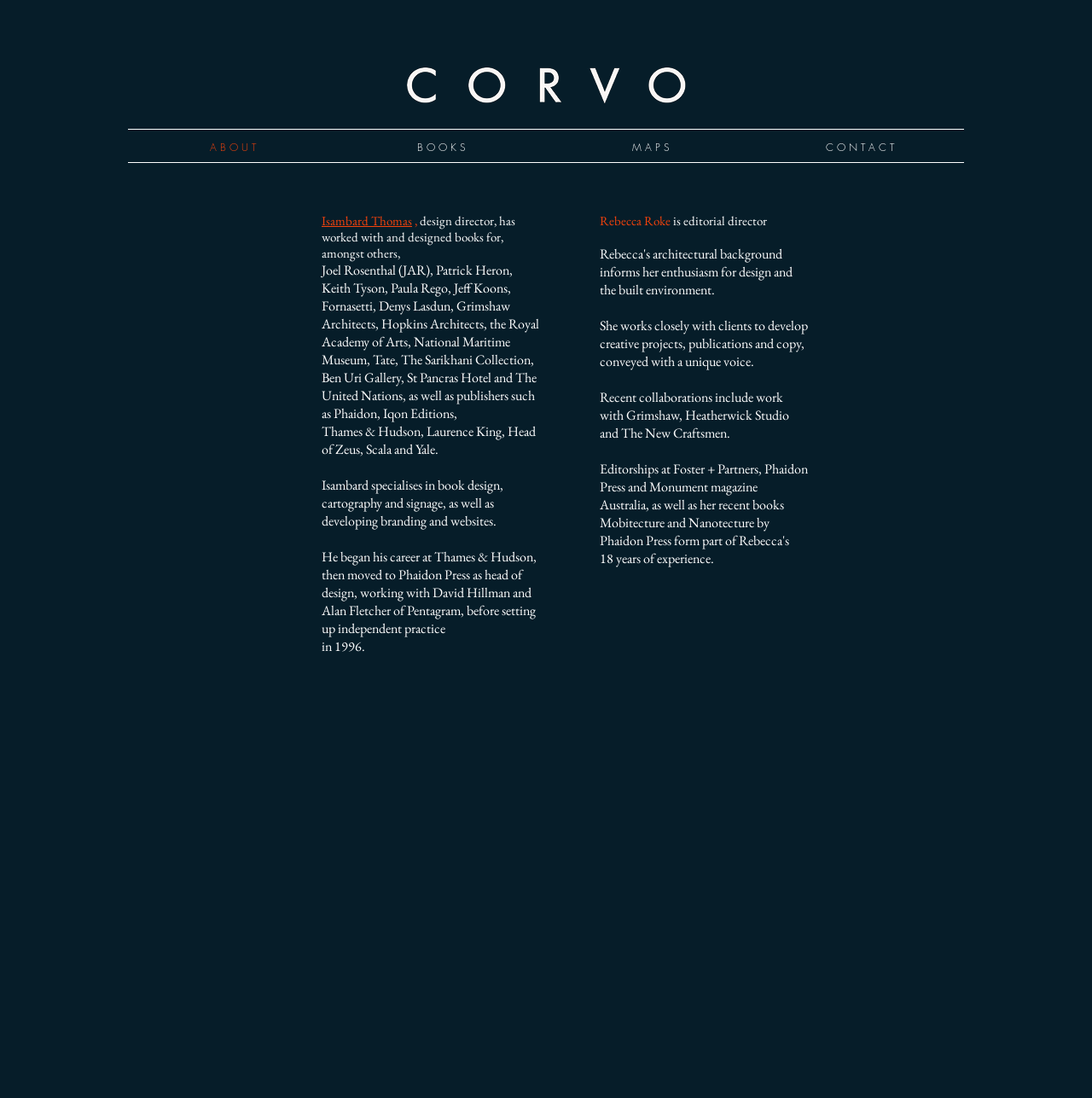Answer the question in one word or a short phrase:
What is Isambard Thomas's profession?

Design Director